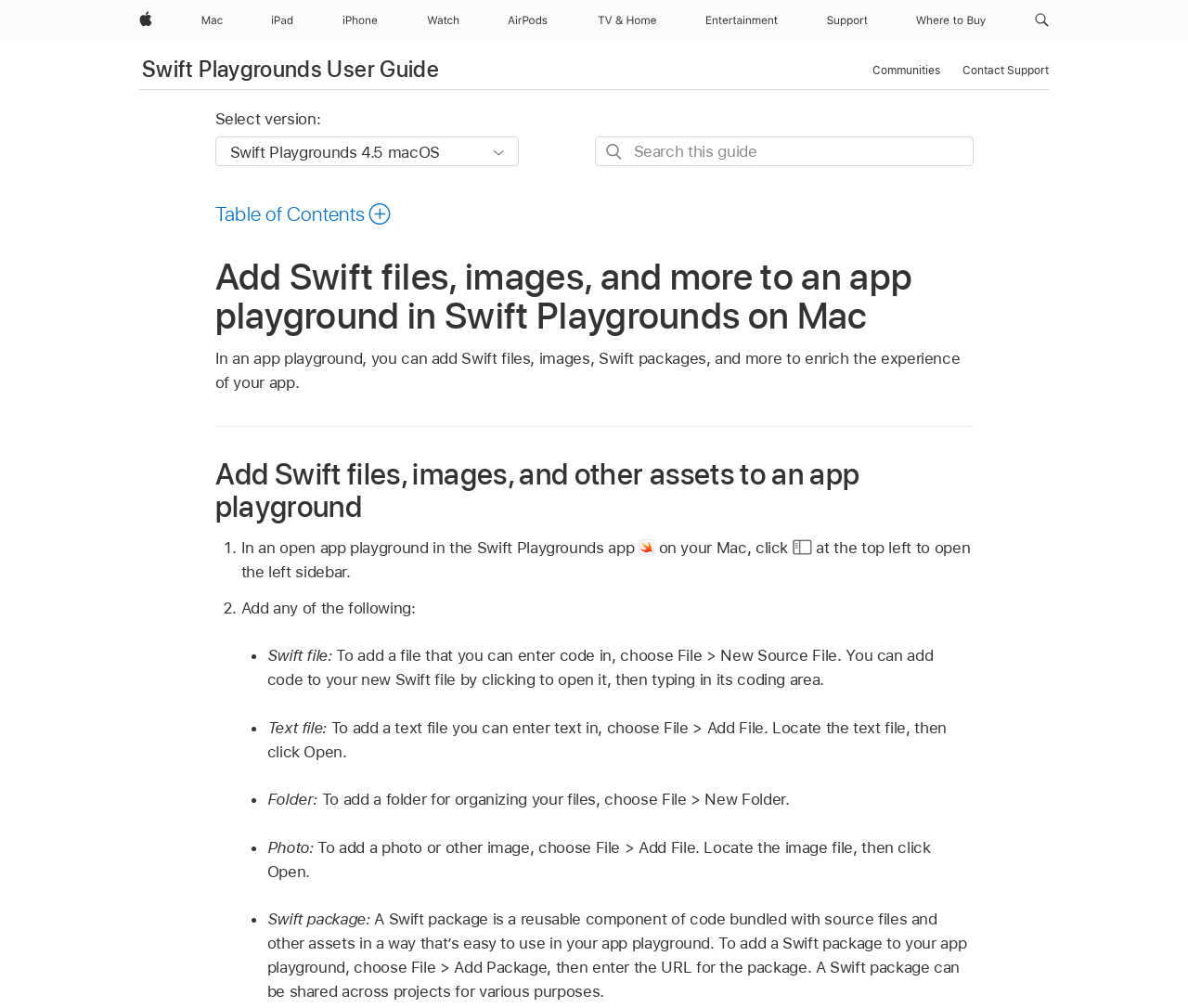Provide your answer to the question using just one word or phrase: What is a Swift package?

Reusable component of code